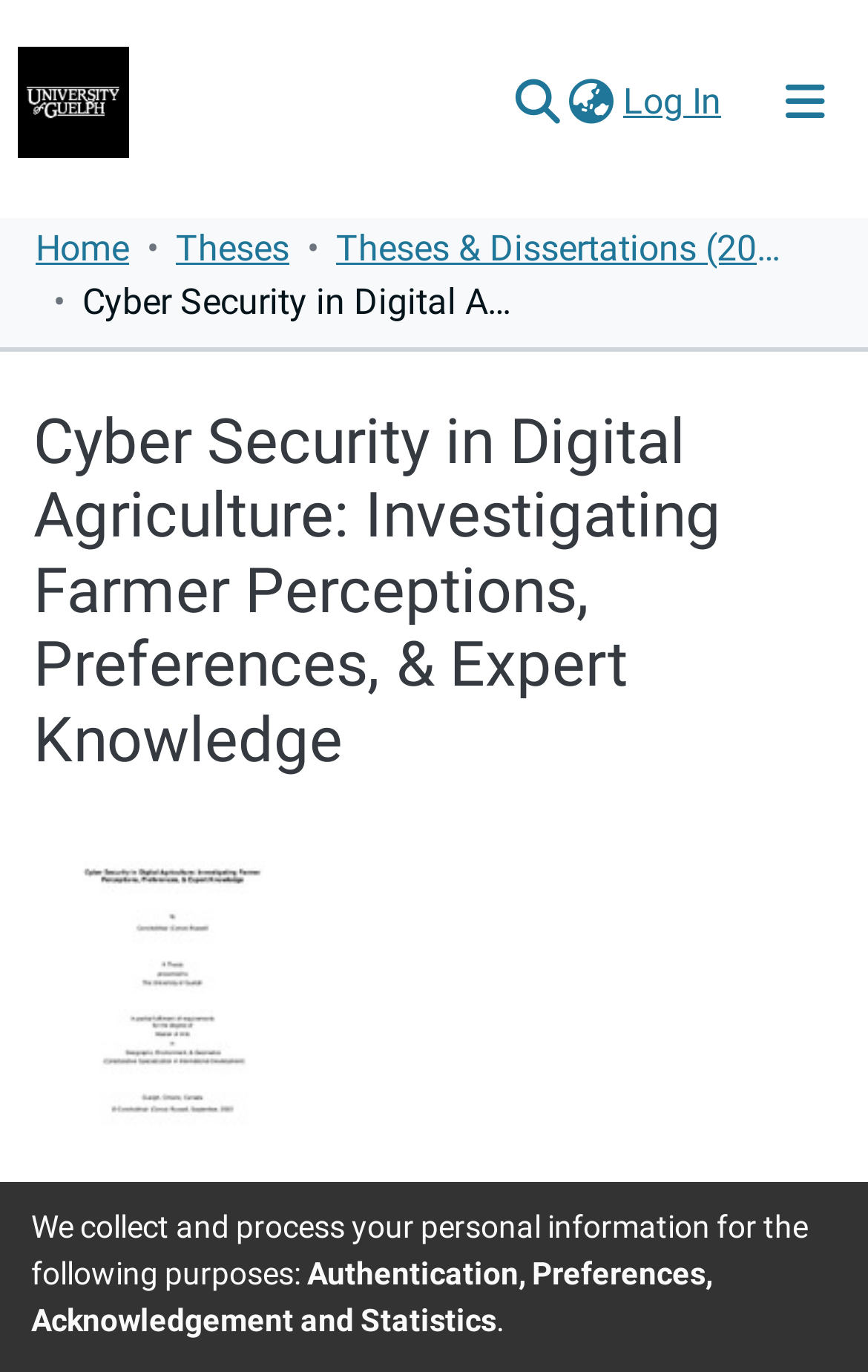Locate the bounding box coordinates of the UI element described by: "Terms & Conditions". The bounding box coordinates should consist of four float numbers between 0 and 1, i.e., [left, top, right, bottom].

None